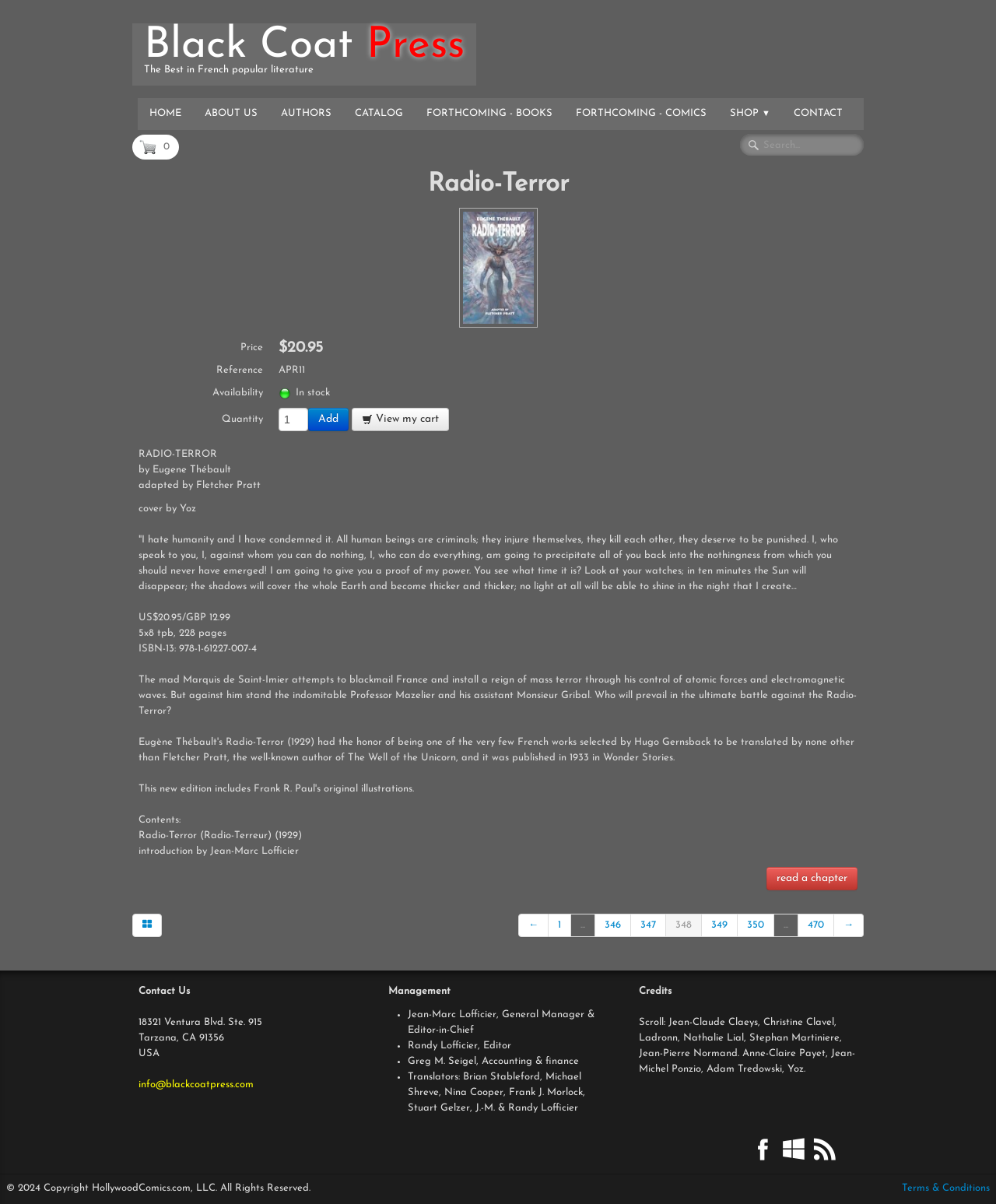Kindly respond to the following question with a single word or a brief phrase: 
What is the publisher of the book?

Black Coat Press